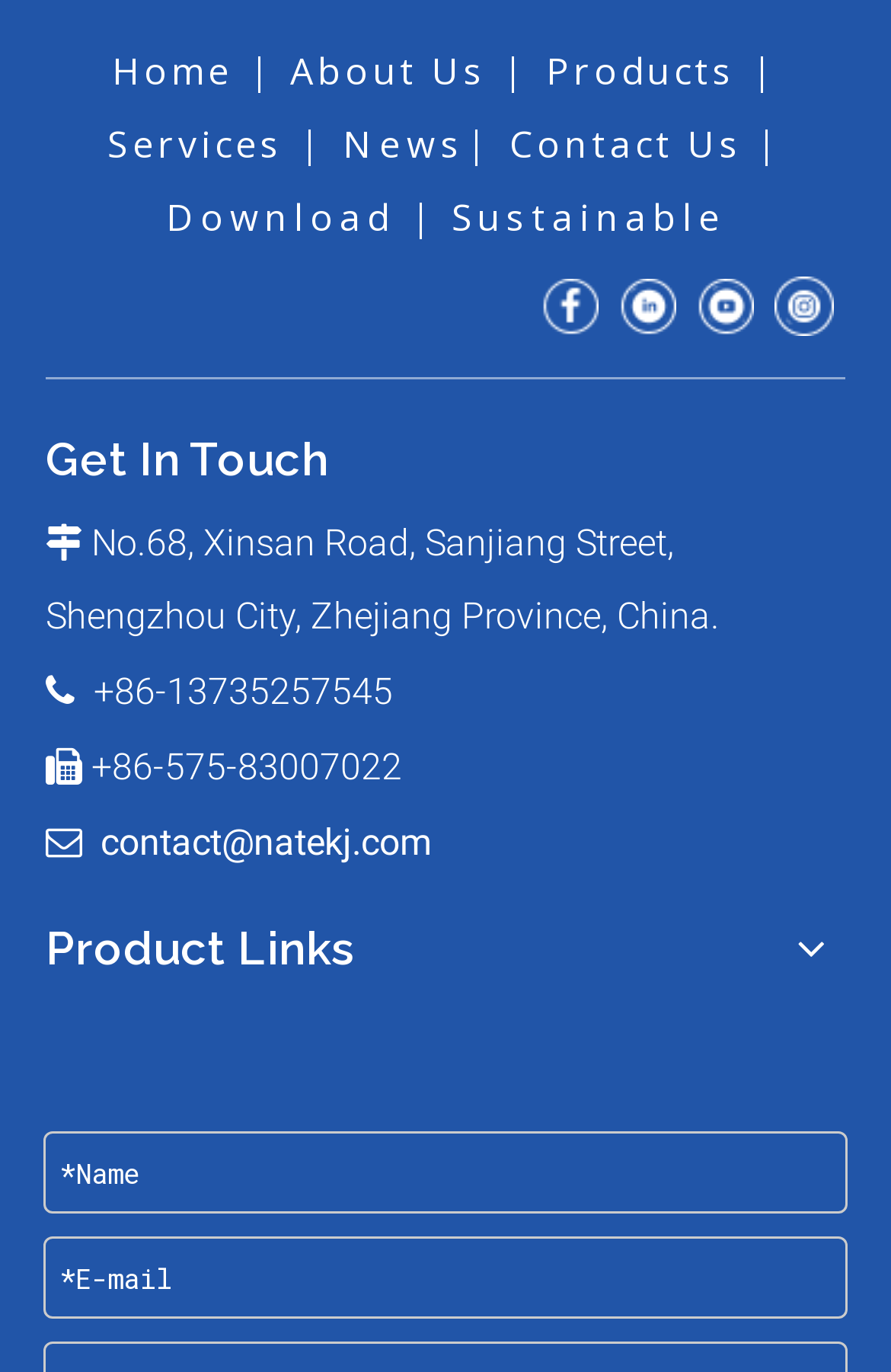Identify the bounding box coordinates of the region that should be clicked to execute the following instruction: "Click the Green Mountain Writing logo".

None